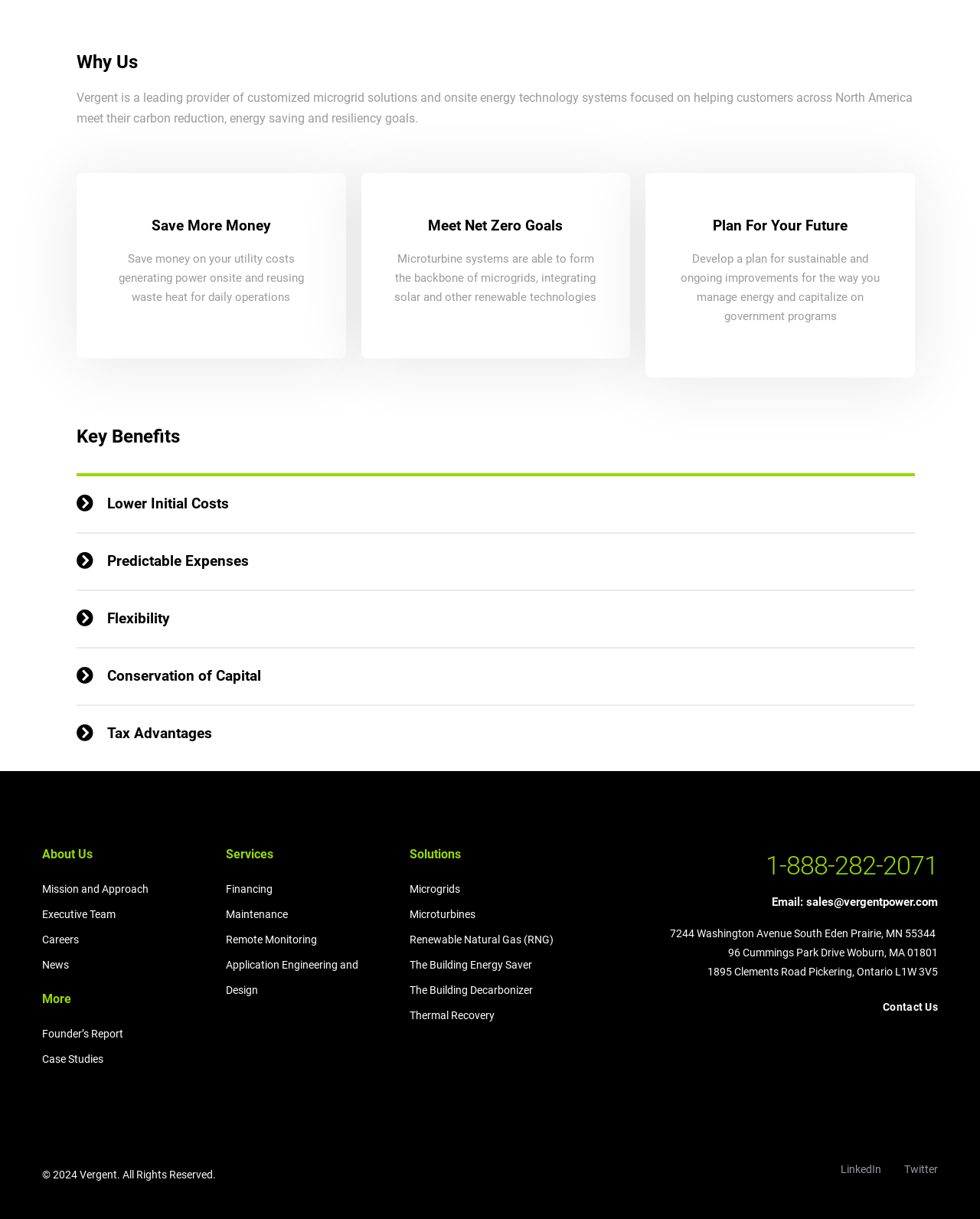What services does Vergent offer?
Please provide a detailed and comprehensive answer to the question.

The webpage lists several services offered by Vergent, including financing, maintenance, remote monitoring, and application engineering and design, which suggests that they provide a range of services to support their microgrid solutions.